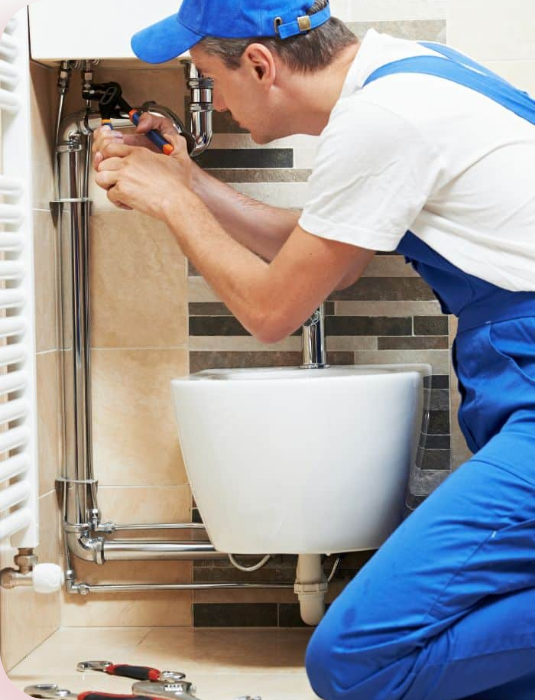Create a vivid and detailed description of the image.

The image features a professional plumber engaged in work within a modern bathroom setting. Dressed in a blue uniform with a matching cap, he focuses intently on adjusting the plumbing beneath a pristine white toilet. The tiled wall behind him showcases a blend of light and dark tiles, adding a contemporary touch to the room. Tools are visible on the floor nearby, indicating an active work environment. This scene represents the expertise and attention to detail that Kildare Plumbing and Heating offers, highlighting their commitment to quality service for all plumbing needs in Newcastle. Their professional approach aims to ensure that both current issues and future plumbing concerns are effectively managed.